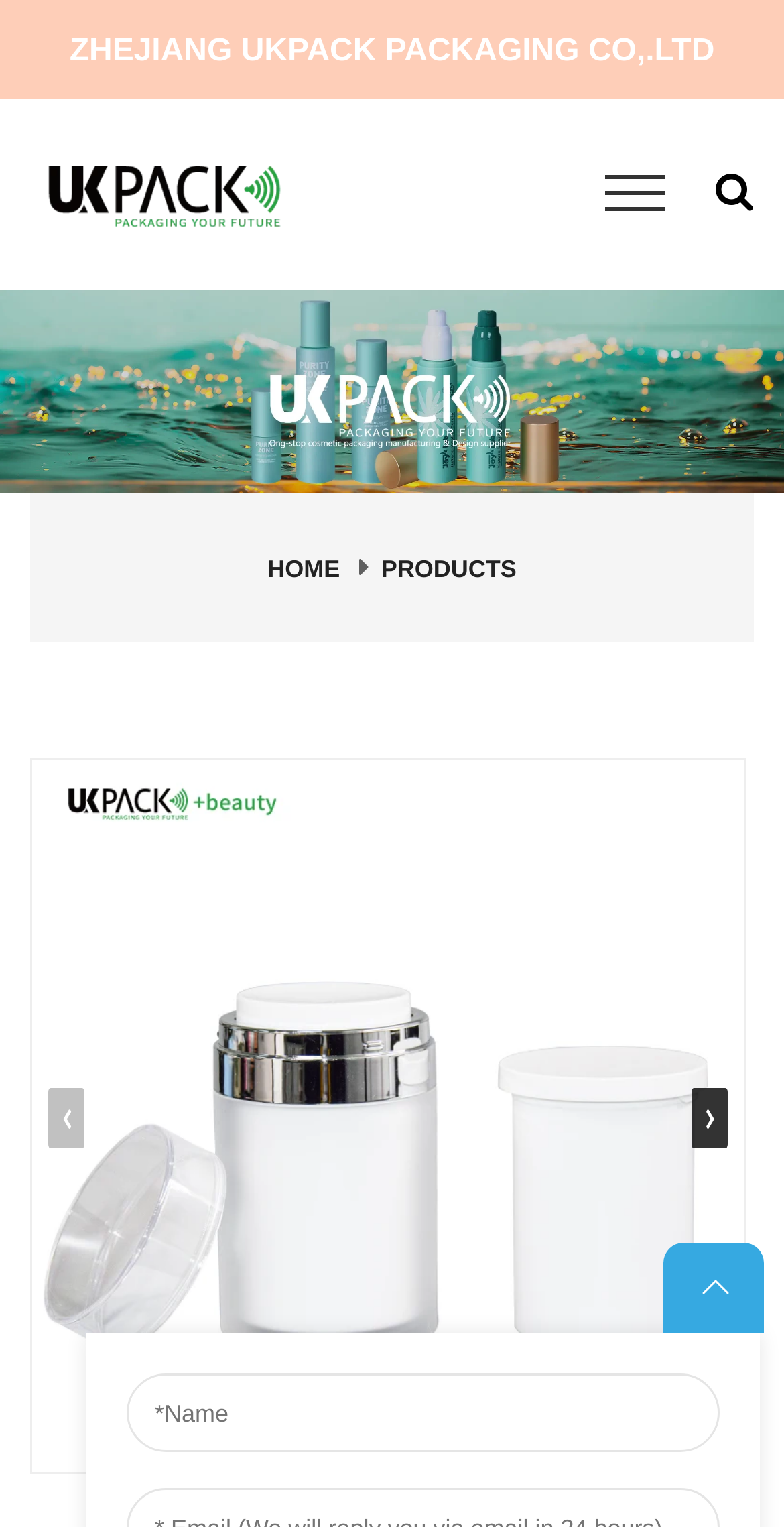Is the previous slide button enabled? Based on the image, give a response in one word or a short phrase.

No